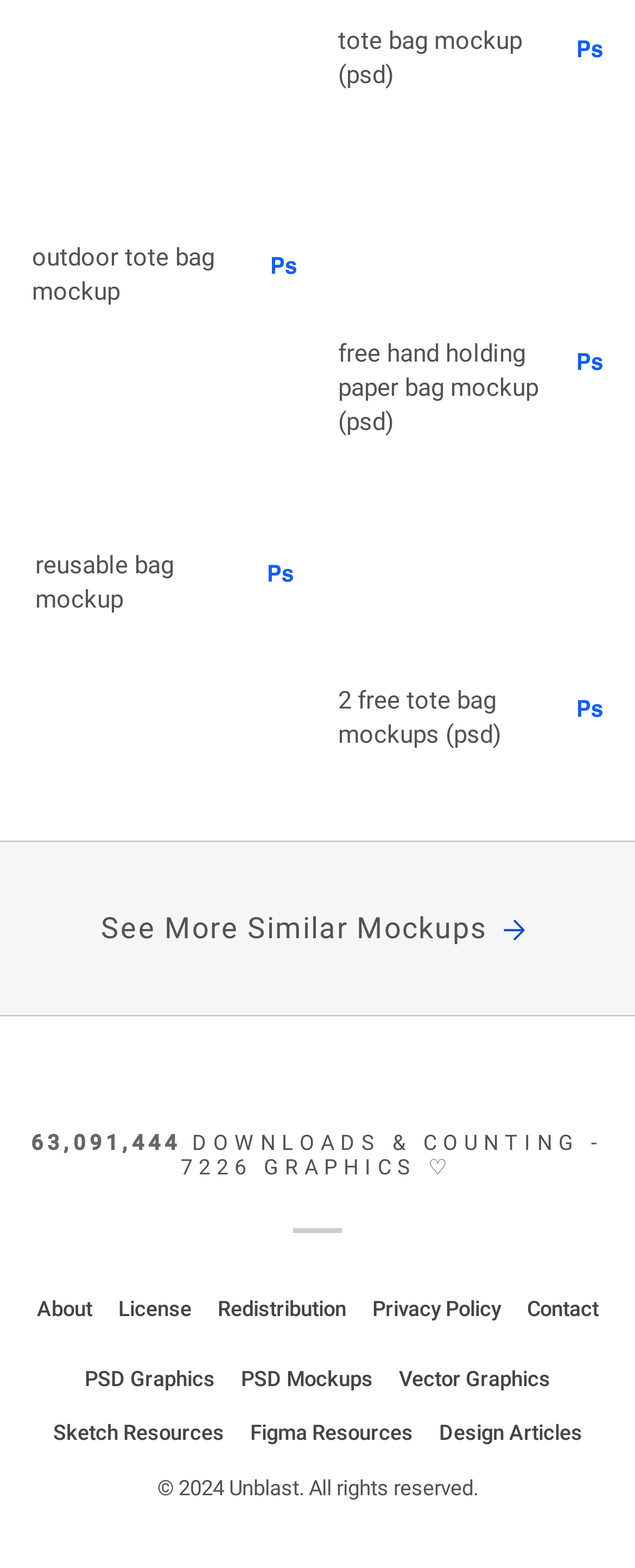Please pinpoint the bounding box coordinates for the region I should click to adhere to this instruction: "view reusable bag mockup".

[0.056, 0.22, 0.462, 0.347]